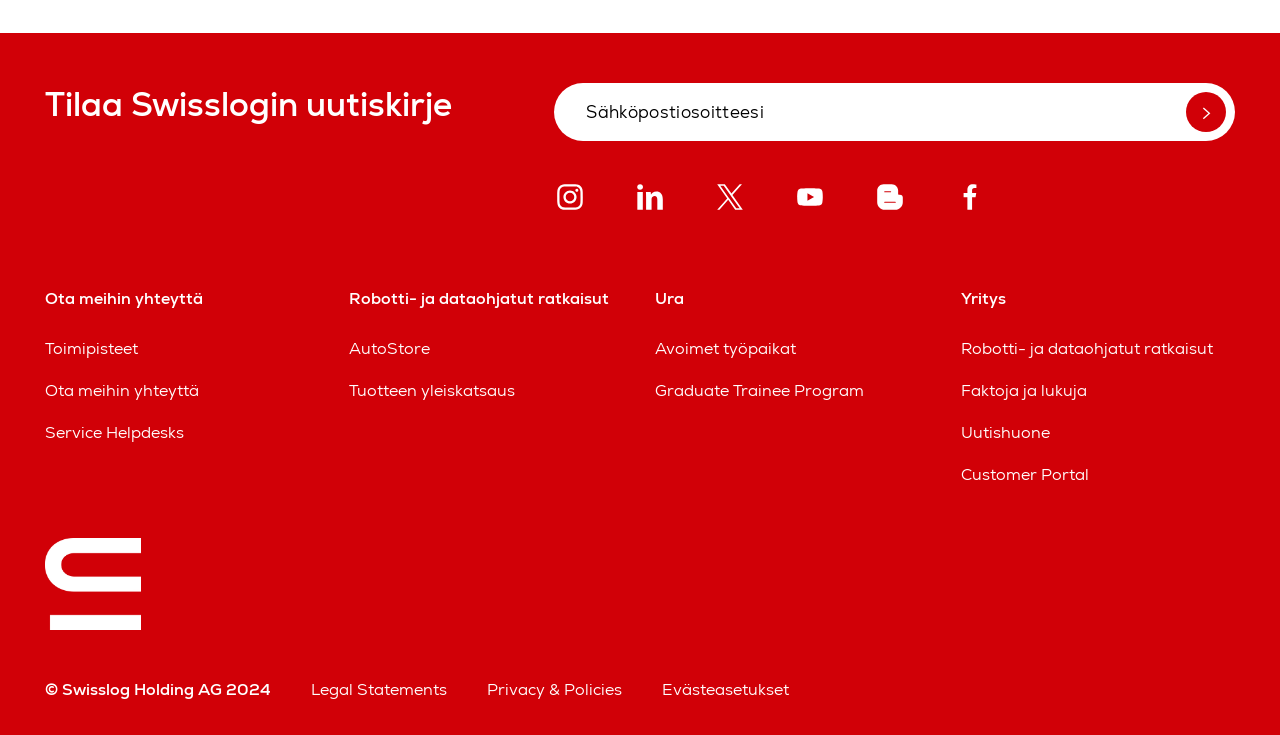Specify the bounding box coordinates of the region I need to click to perform the following instruction: "Read the post 'To Plant a Garden'". The coordinates must be four float numbers in the range of 0 to 1, i.e., [left, top, right, bottom].

None